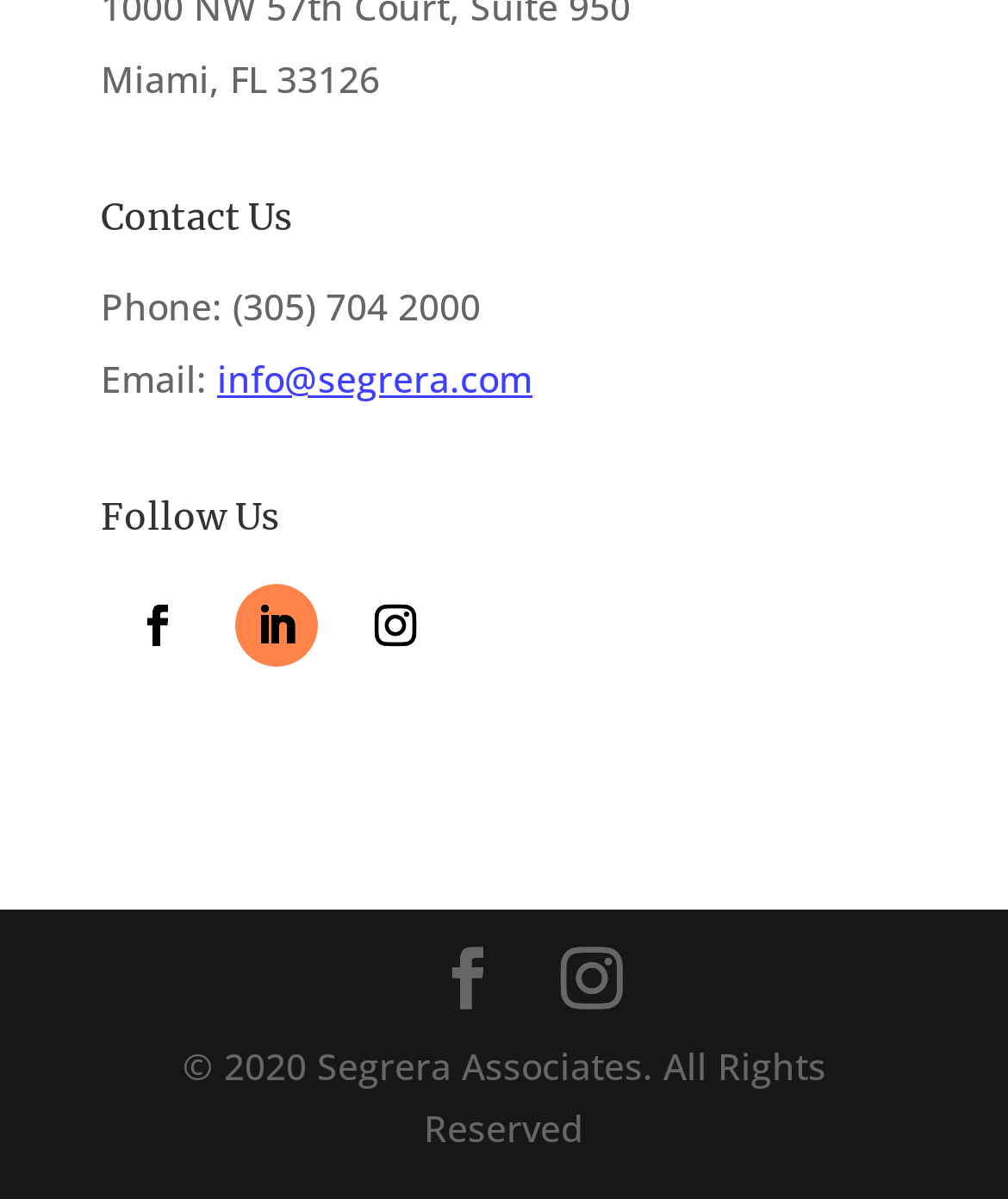Carefully observe the image and respond to the question with a detailed answer:
What is the copyright year of Segrera Associates' website?

I found the copyright year by looking at the bottom of the page, where it is listed as '© 2020 Segrera Associates. All Rights Reserved'.